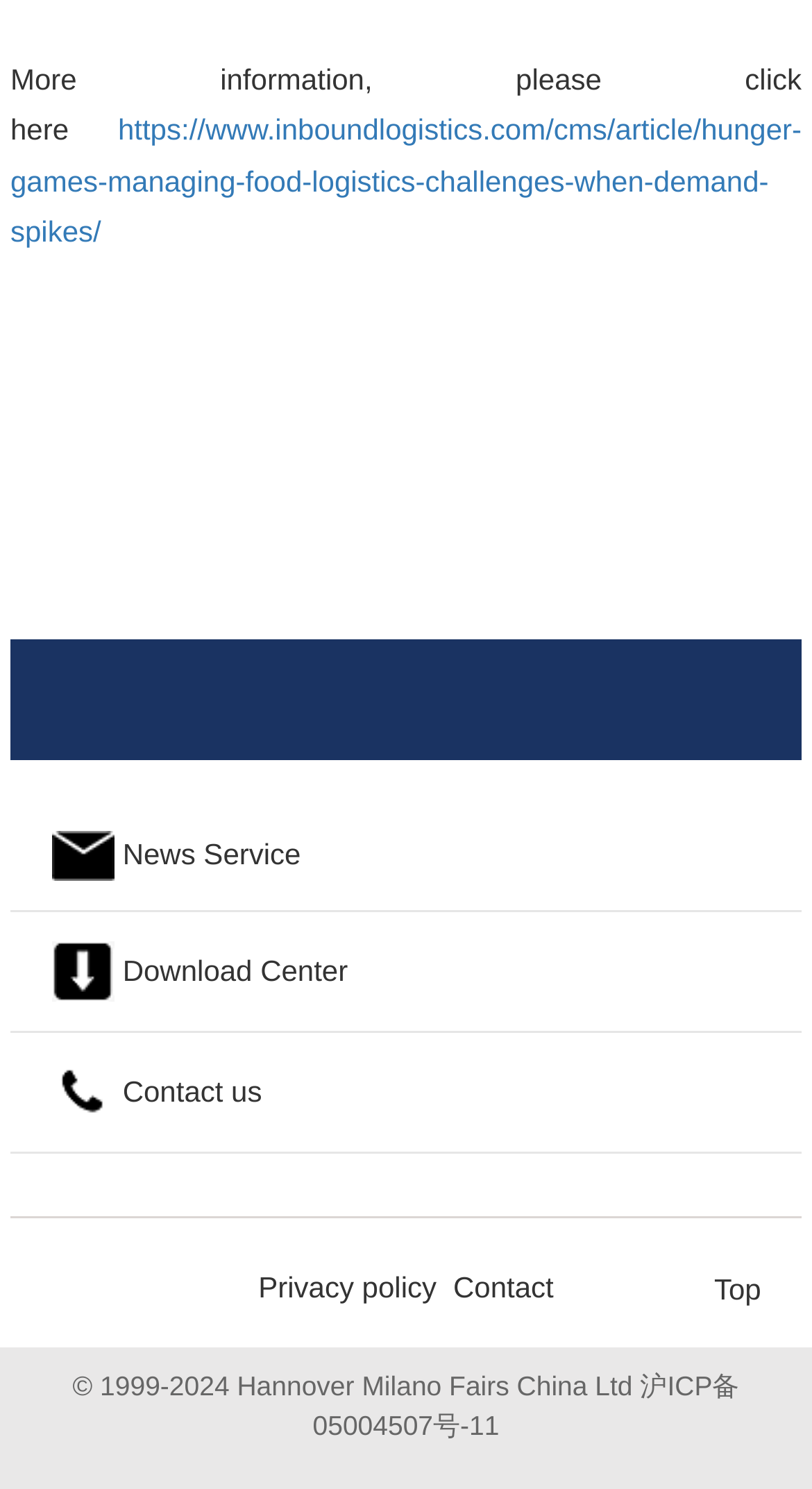Using the element description provided, determine the bounding box coordinates in the format (top-left x, top-left y, bottom-right x, bottom-right y). Ensure that all values are floating point numbers between 0 and 1. Element description: Download Center

[0.064, 0.633, 0.987, 0.673]